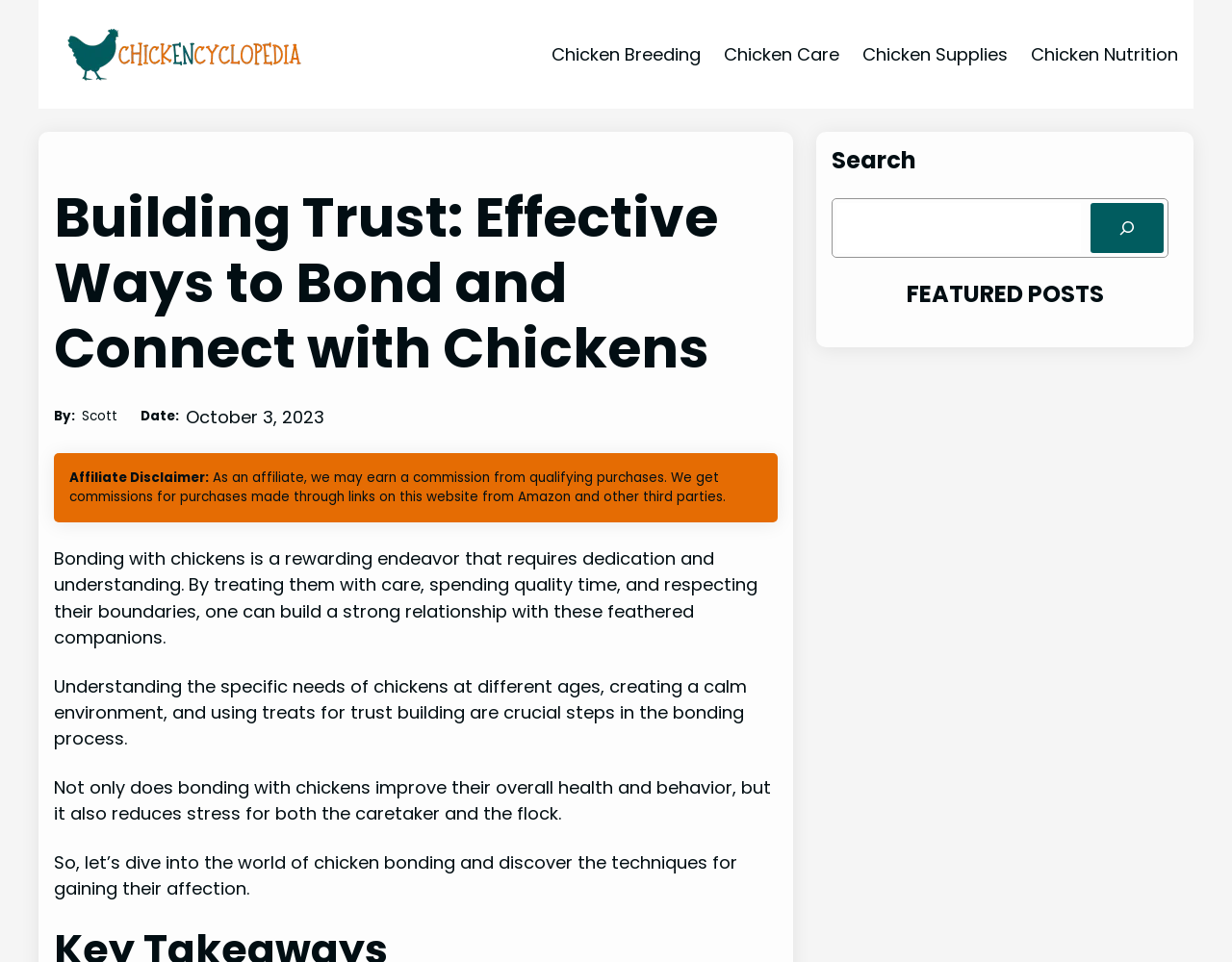Respond with a single word or phrase to the following question: What is the function of the search box?

Search the website